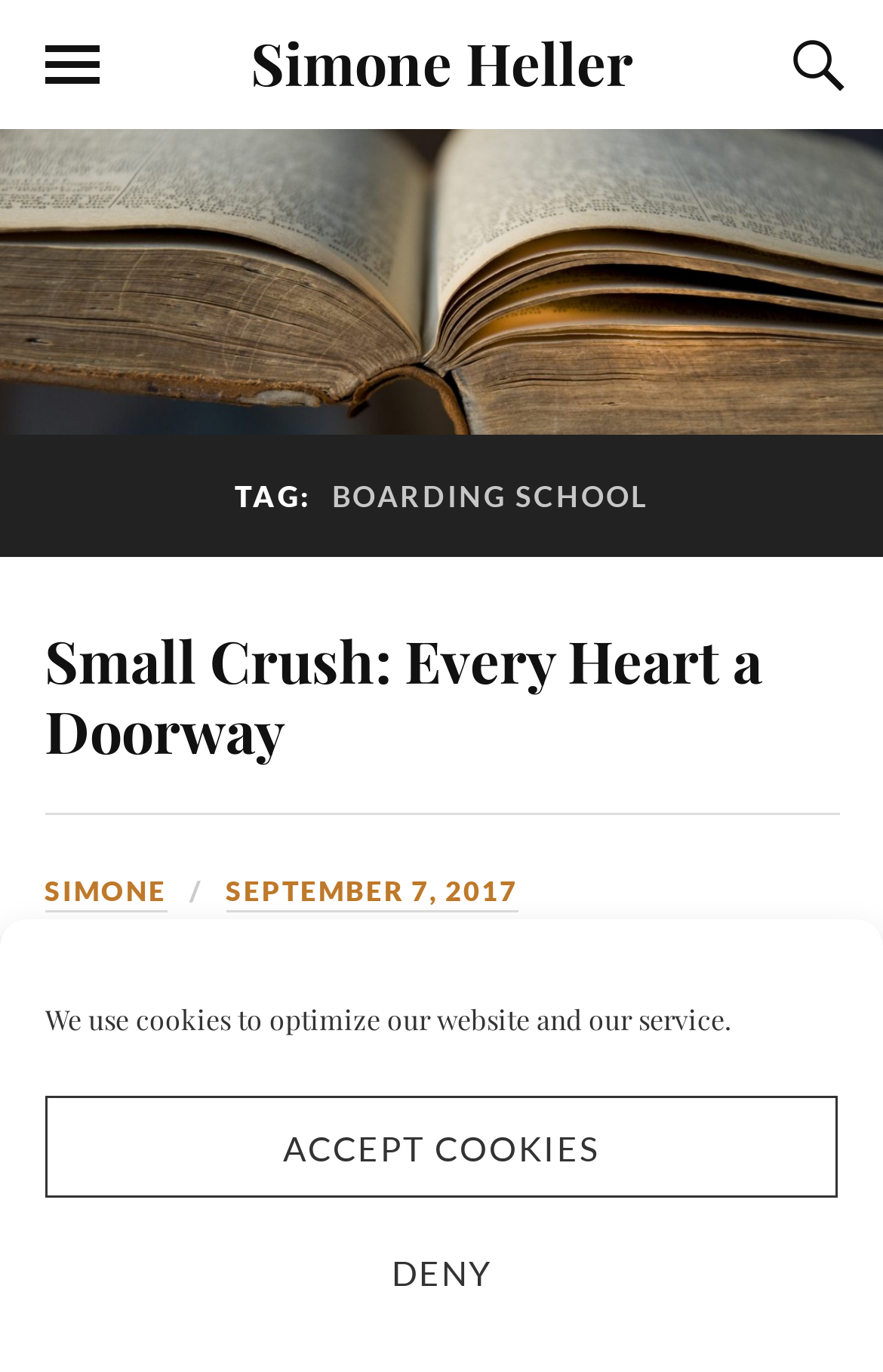Who is the author of the blog post?
Using the image, respond with a single word or phrase.

Simone Heller